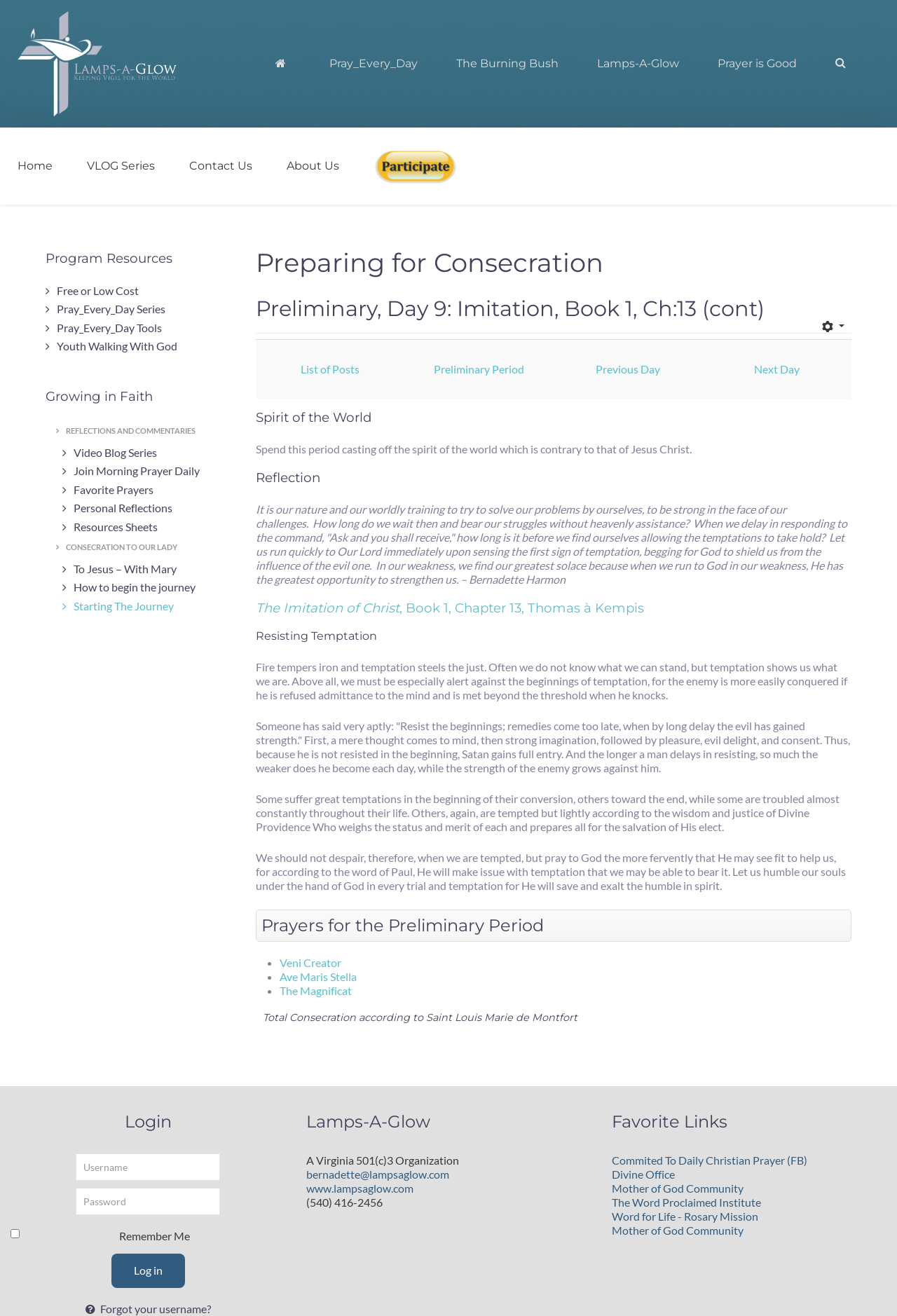Using the information in the image, give a detailed answer to the following question: What is the purpose of the 'Prayers for the Preliminary Period' section?

I inferred this by looking at the section heading 'Prayers for the Preliminary Period' and the links to prayers such as 'Veni Creator' and 'Ave Maris Stella' below it, which suggests that this section is meant to provide prayers for a specific period.